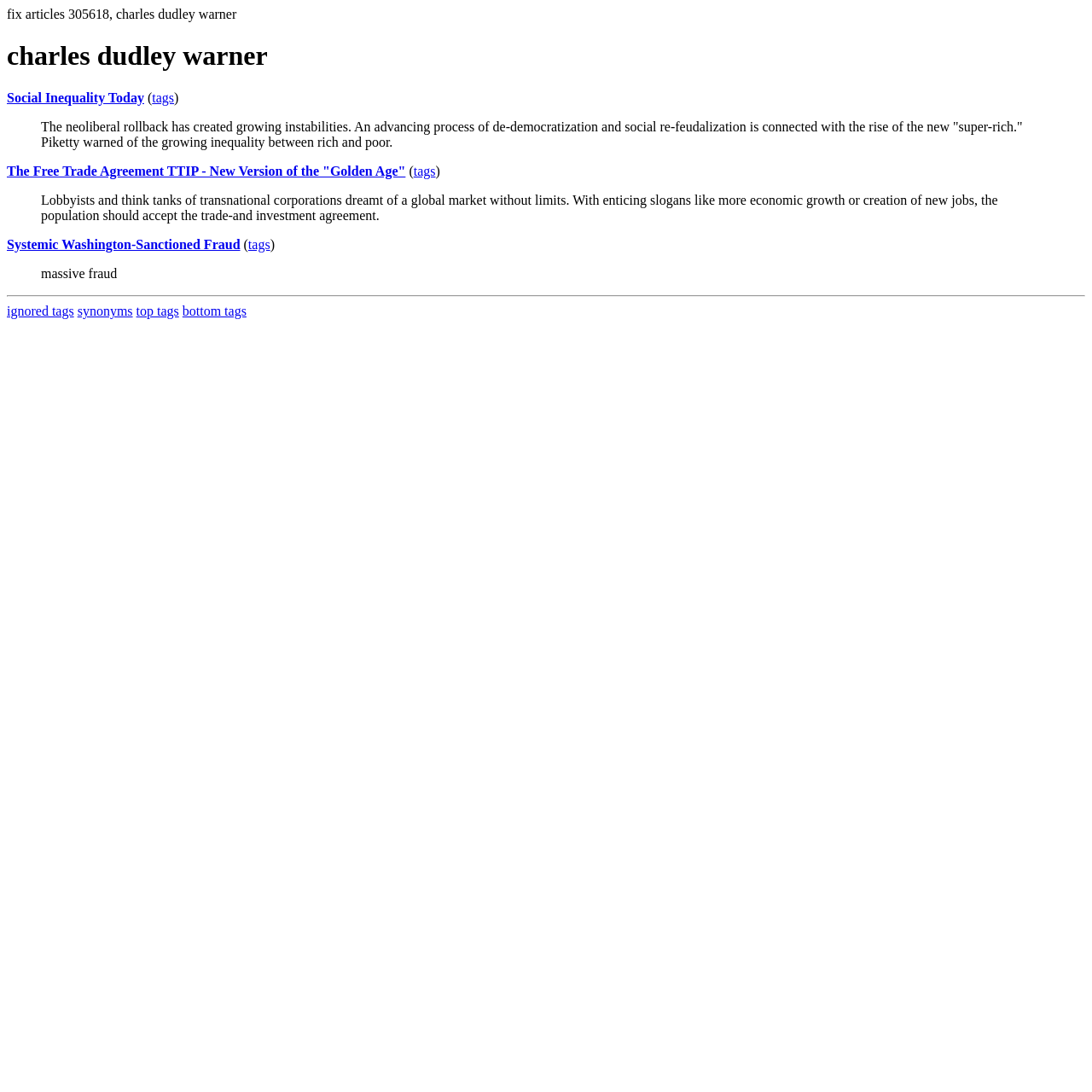Please locate the clickable area by providing the bounding box coordinates to follow this instruction: "View the tags page".

[0.379, 0.15, 0.399, 0.163]